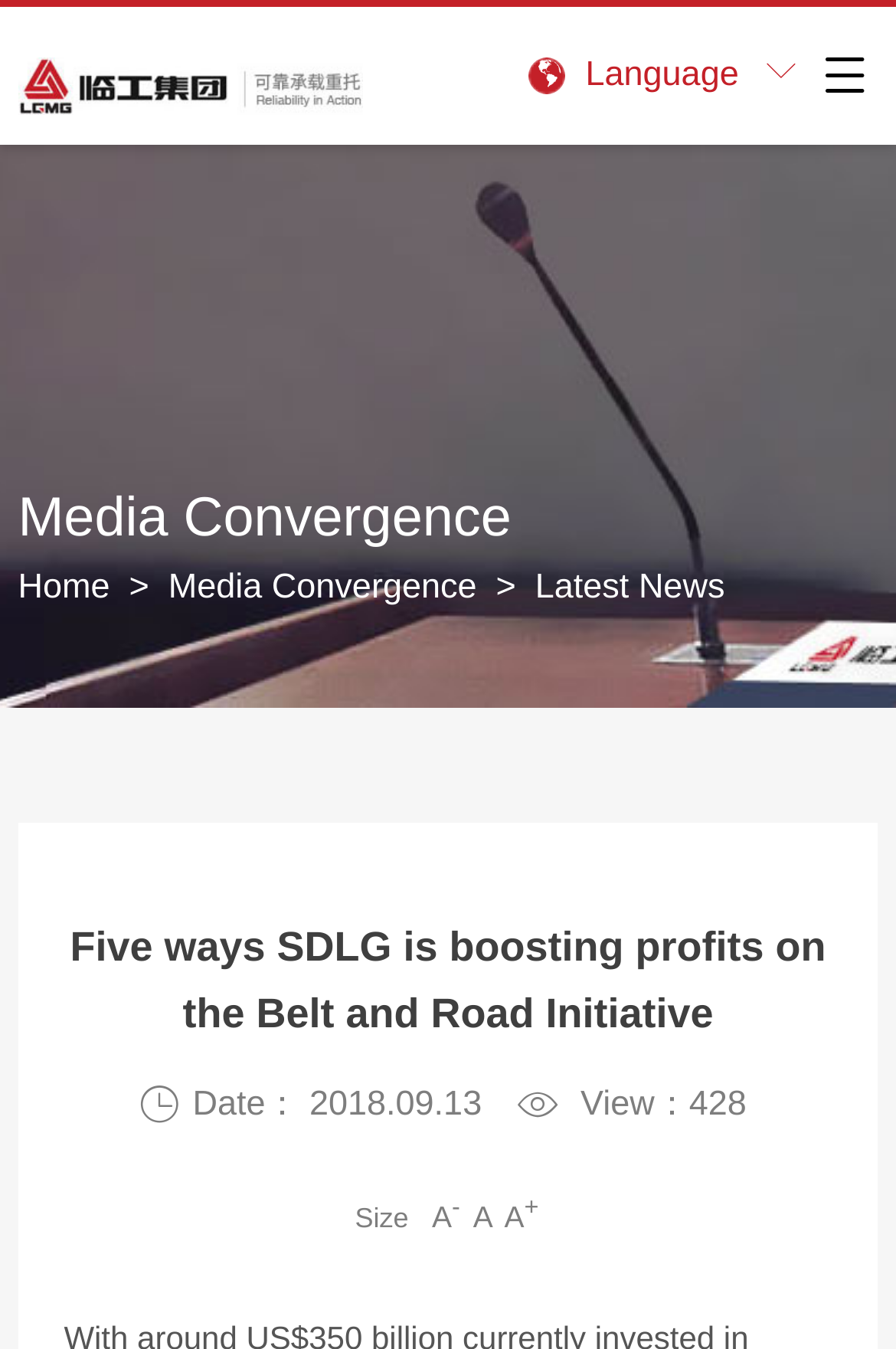How many views does the latest news have?
Using the visual information, reply with a single word or short phrase.

428